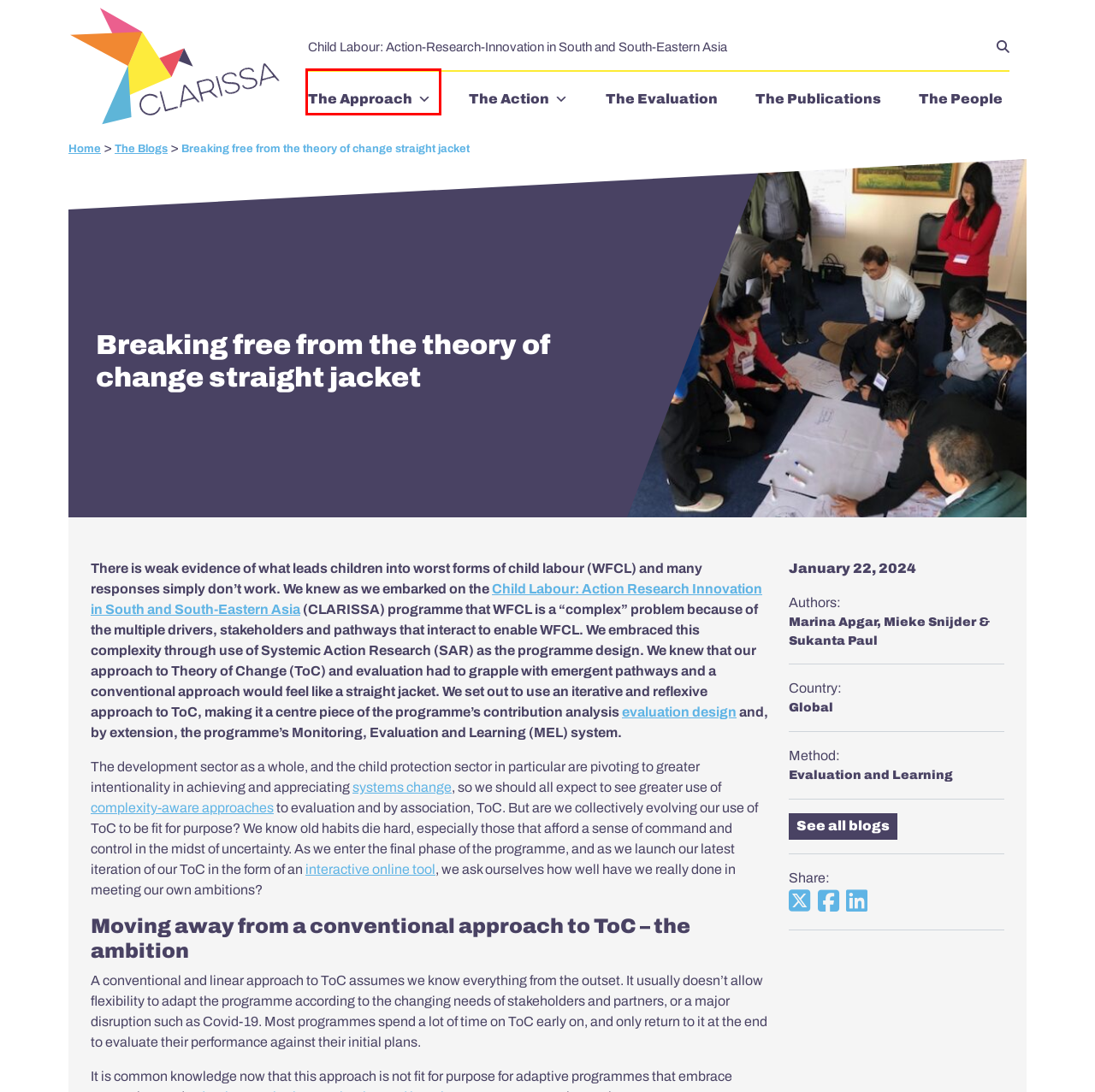A screenshot of a webpage is given with a red bounding box around a UI element. Choose the description that best matches the new webpage shown after clicking the element within the red bounding box. Here are the candidates:
A. The Action - CLARISSA
B. Evaluating CLARISSA: Innovation Driven by a Participatory Learning Agenda - CLARISSA
C. The Publications - CLARISSA
D. The Evaluation - CLARISSA
E. Theory of Change - CLARISSA
F. Evaluation and Learning Archives - CLARISSA
G. The Approach - CLARISSA
H. The People - CLARISSA

G